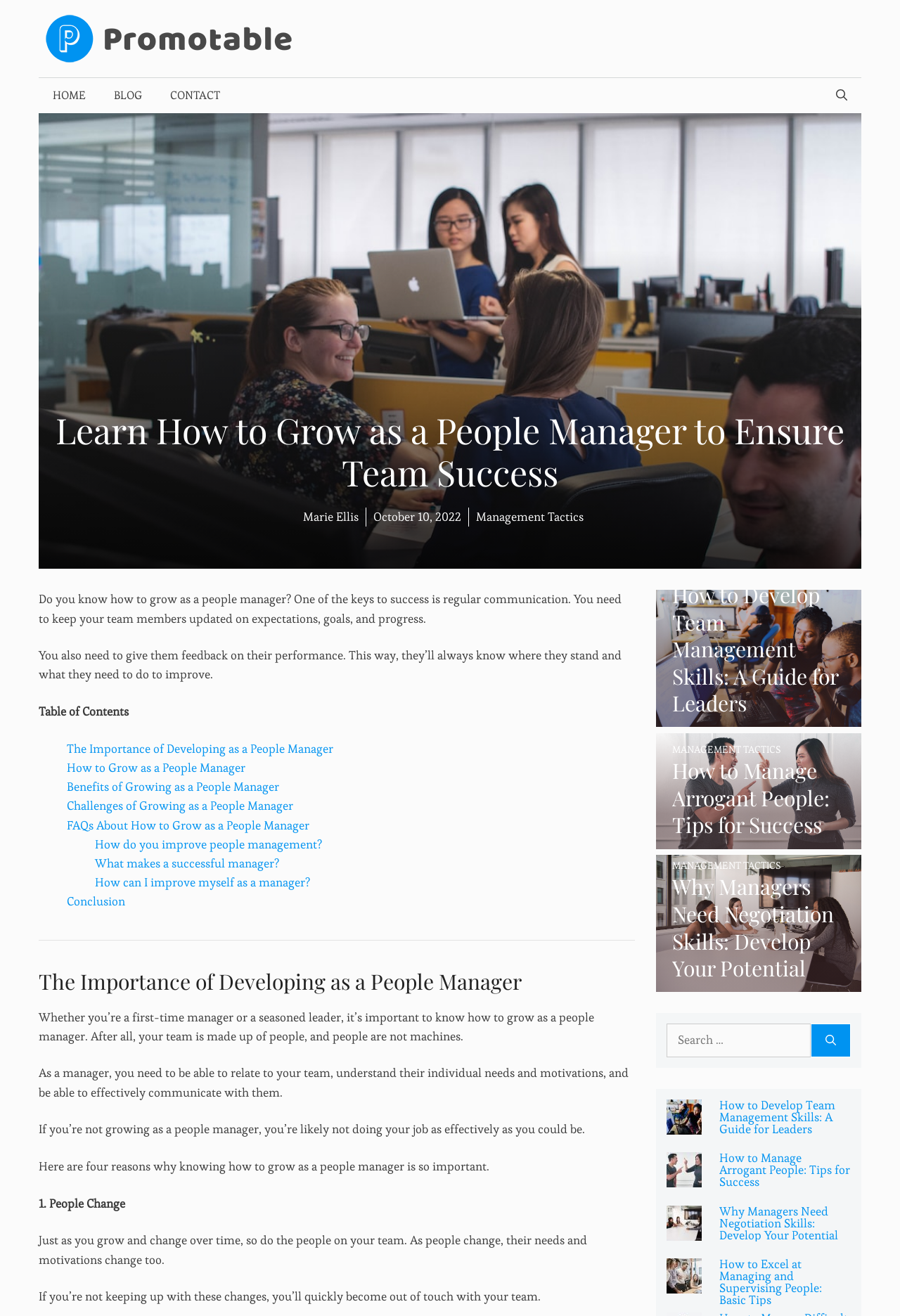Locate the bounding box coordinates of the element that needs to be clicked to carry out the instruction: "Go to the category of Neurological Care Plans". The coordinates should be given as four float numbers ranging from 0 to 1, i.e., [left, top, right, bottom].

None